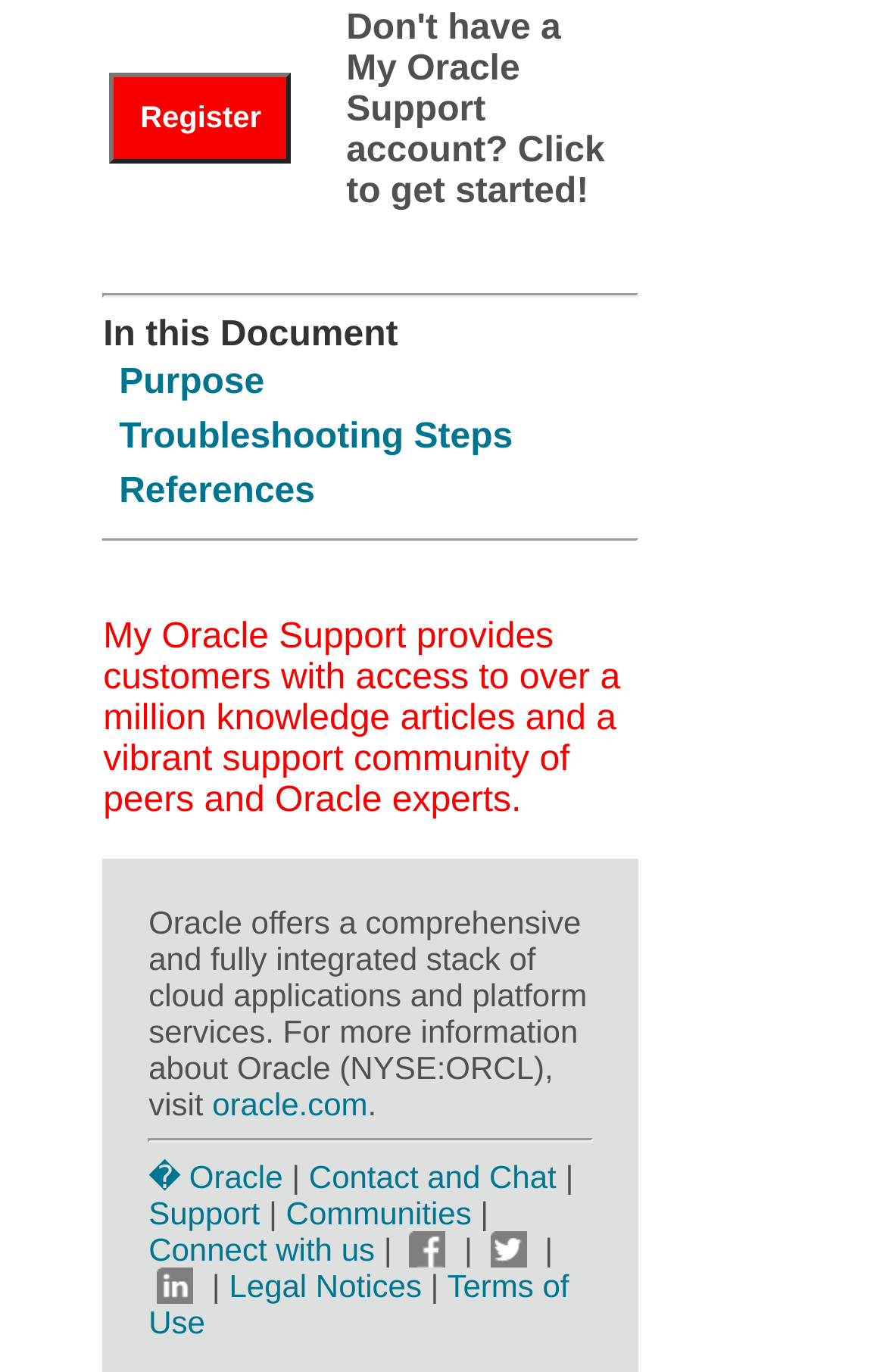Please find the bounding box for the following UI element description. Provide the coordinates in (top-left x, top-left y, bottom-right x, bottom-right y) format, with values between 0 and 1: Communities

[0.323, 0.871, 0.532, 0.897]